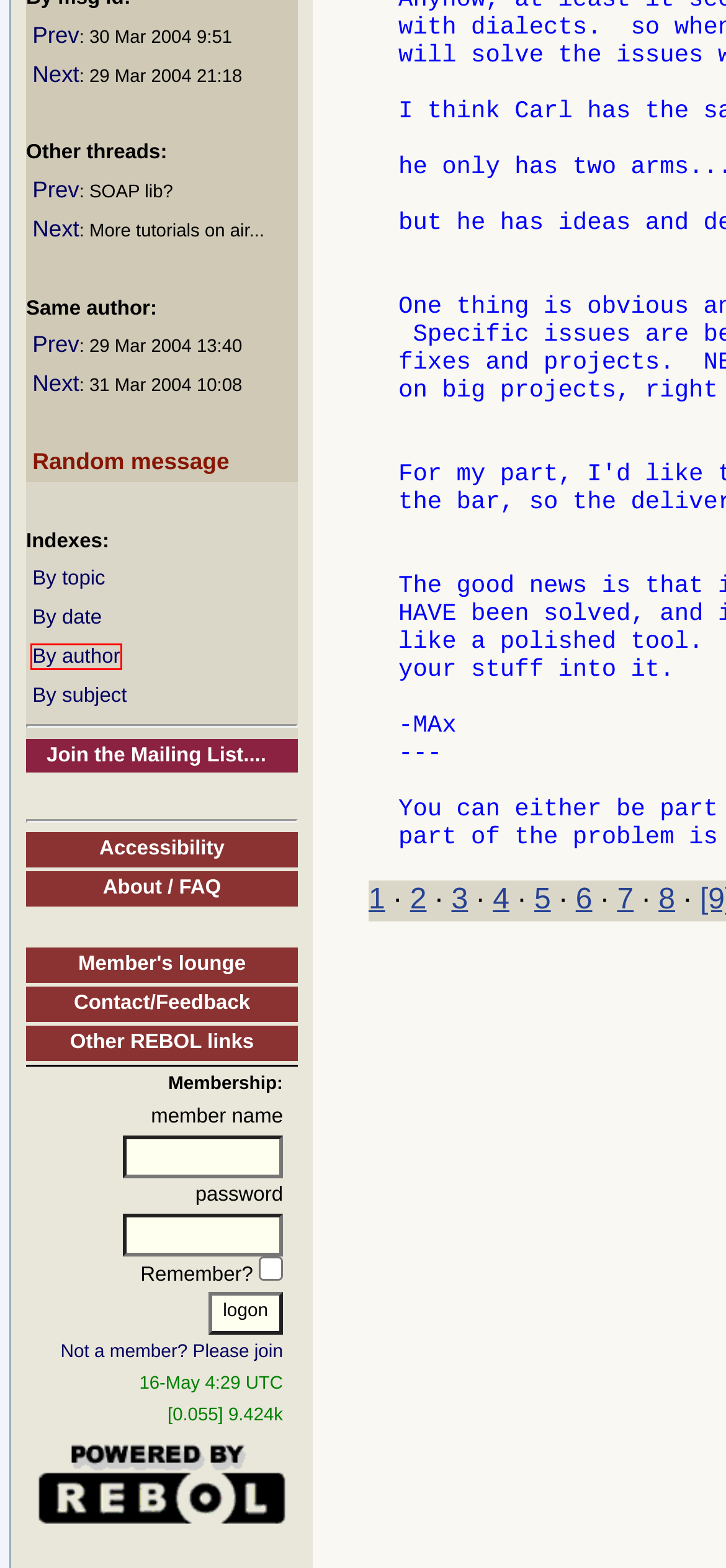Examine the screenshot of a webpage with a red bounding box around a specific UI element. Identify which webpage description best matches the new webpage that appears after clicking the element in the red bounding box. Here are the candidates:
A. Mailing List Archive: Re: FTP server
B. Mailing List Archive: SOAP lib?
C. Mailing List Archive: Re: Source code modules.
D. Mailing List Archive: More tutorials on air...
E. REBOL.org: access
F. Mailing List Archive: [files][attributes] Making a file hidden...
G. REBOL.org: about
H. Mailing List Archive: Authors A

H